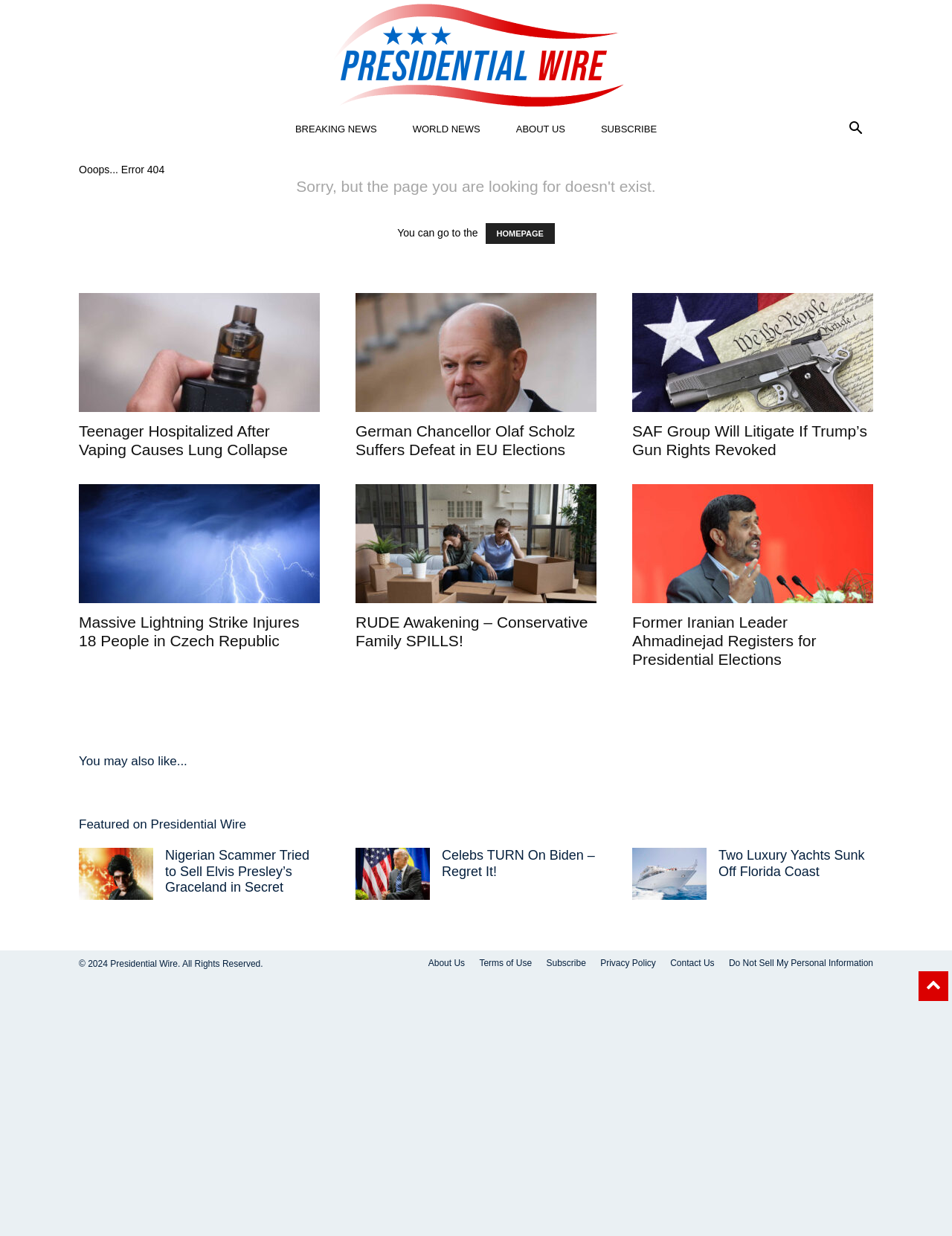Specify the bounding box coordinates for the region that must be clicked to perform the given instruction: "learn more about german chancellor olaf scholz suffers defeat in eu elections".

[0.373, 0.237, 0.627, 0.333]